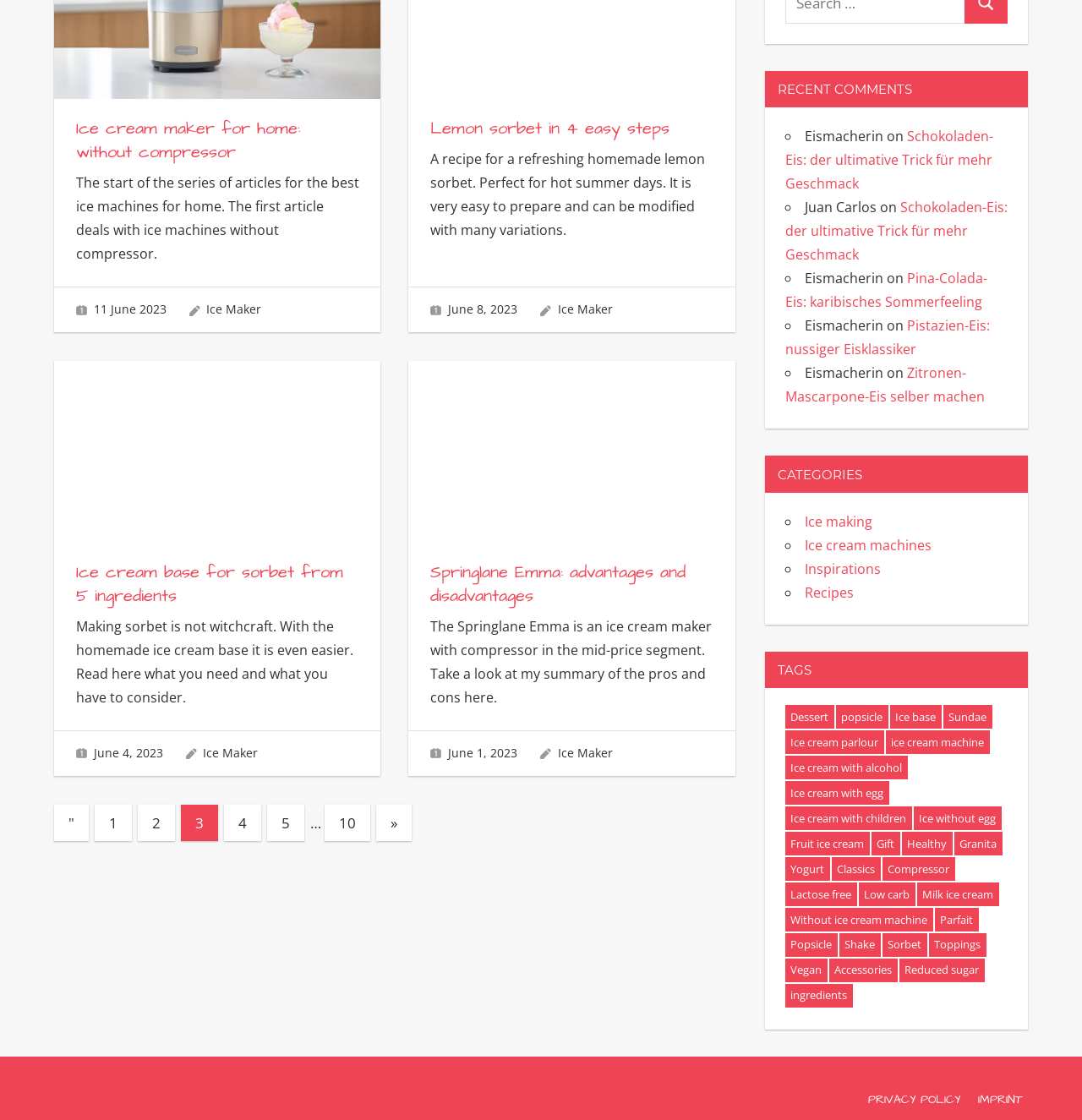Determine the bounding box coordinates of the area to click in order to meet this instruction: "Click on the 'Ice cream maker for home: without compressor' link".

[0.07, 0.104, 0.277, 0.146]